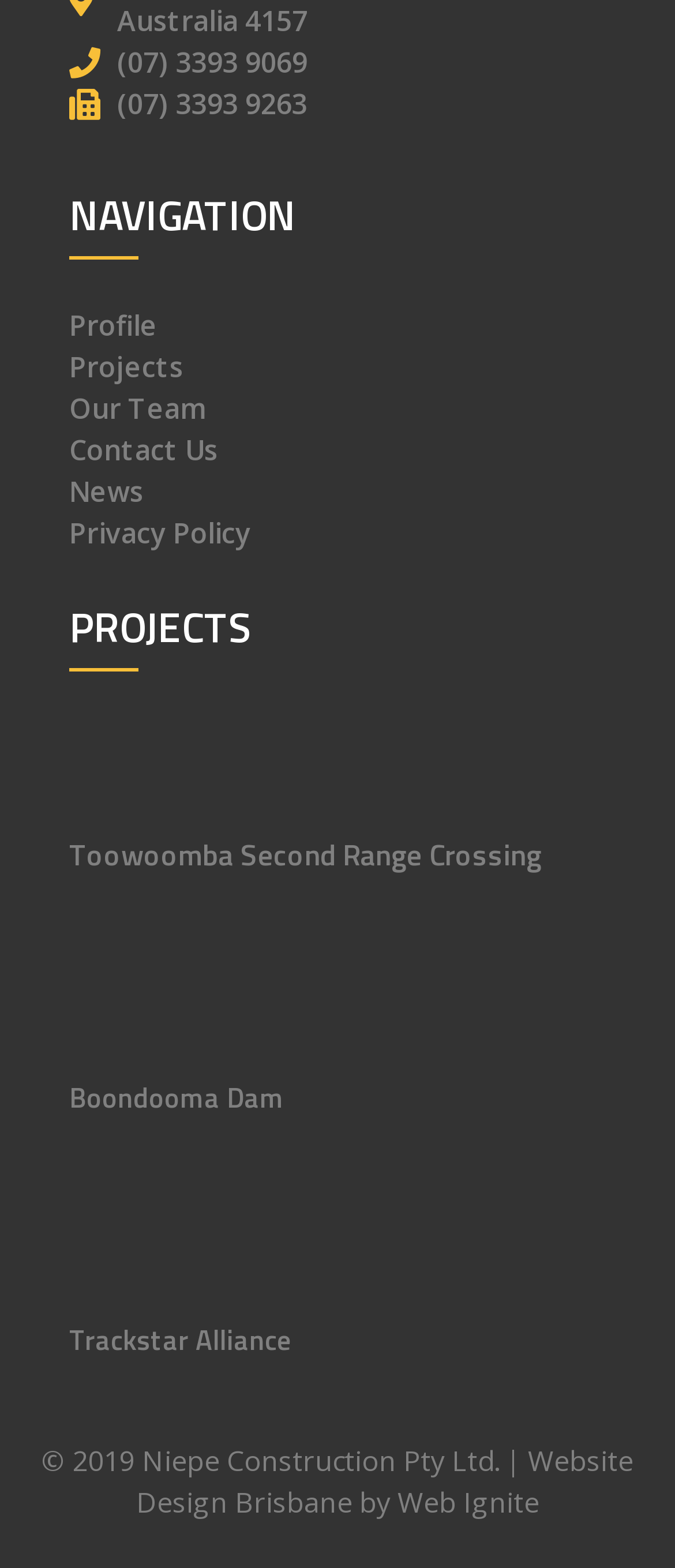Please specify the bounding box coordinates of the clickable region necessary for completing the following instruction: "View profile". The coordinates must consist of four float numbers between 0 and 1, i.e., [left, top, right, bottom].

[0.103, 0.194, 0.897, 0.221]